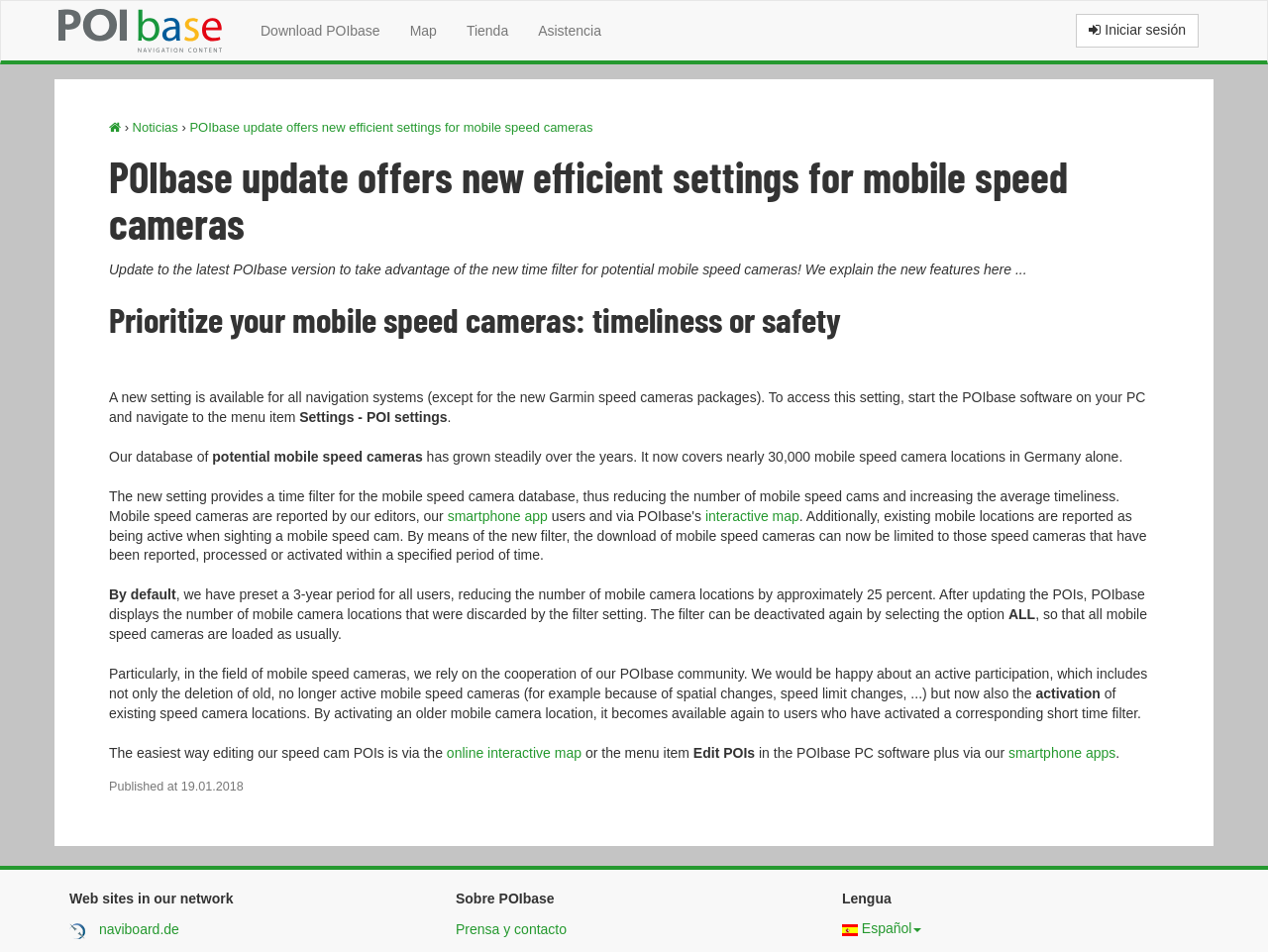Using the webpage screenshot, find the UI element described by Prensa y contacto. Provide the bounding box coordinates in the format (top-left x, top-left y, bottom-right x, bottom-right y), ensuring all values are floating point numbers between 0 and 1.

[0.359, 0.968, 0.447, 0.985]